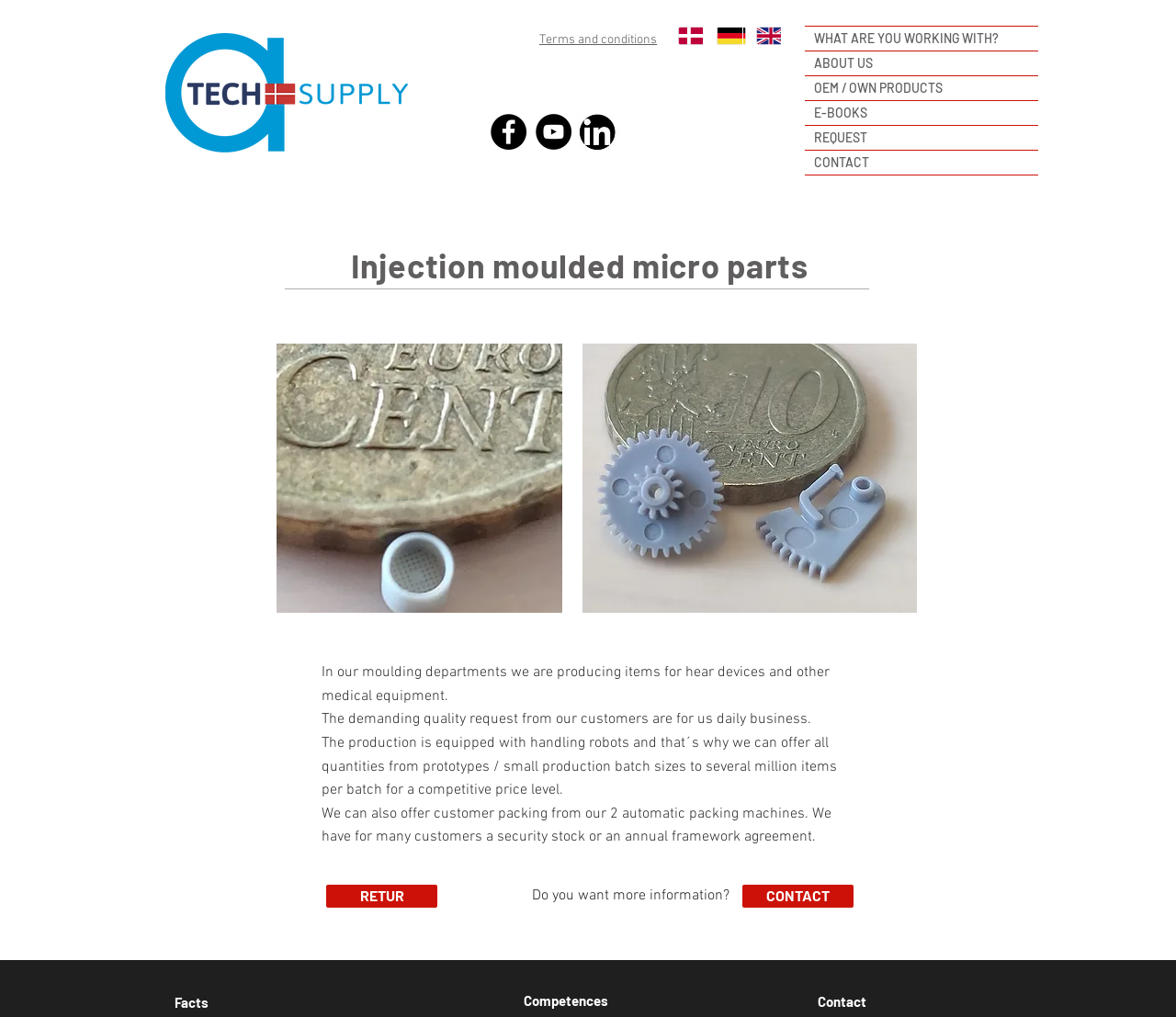Identify the bounding box coordinates of the section that should be clicked to achieve the task described: "Select the Danish language".

[0.566, 0.017, 0.598, 0.053]